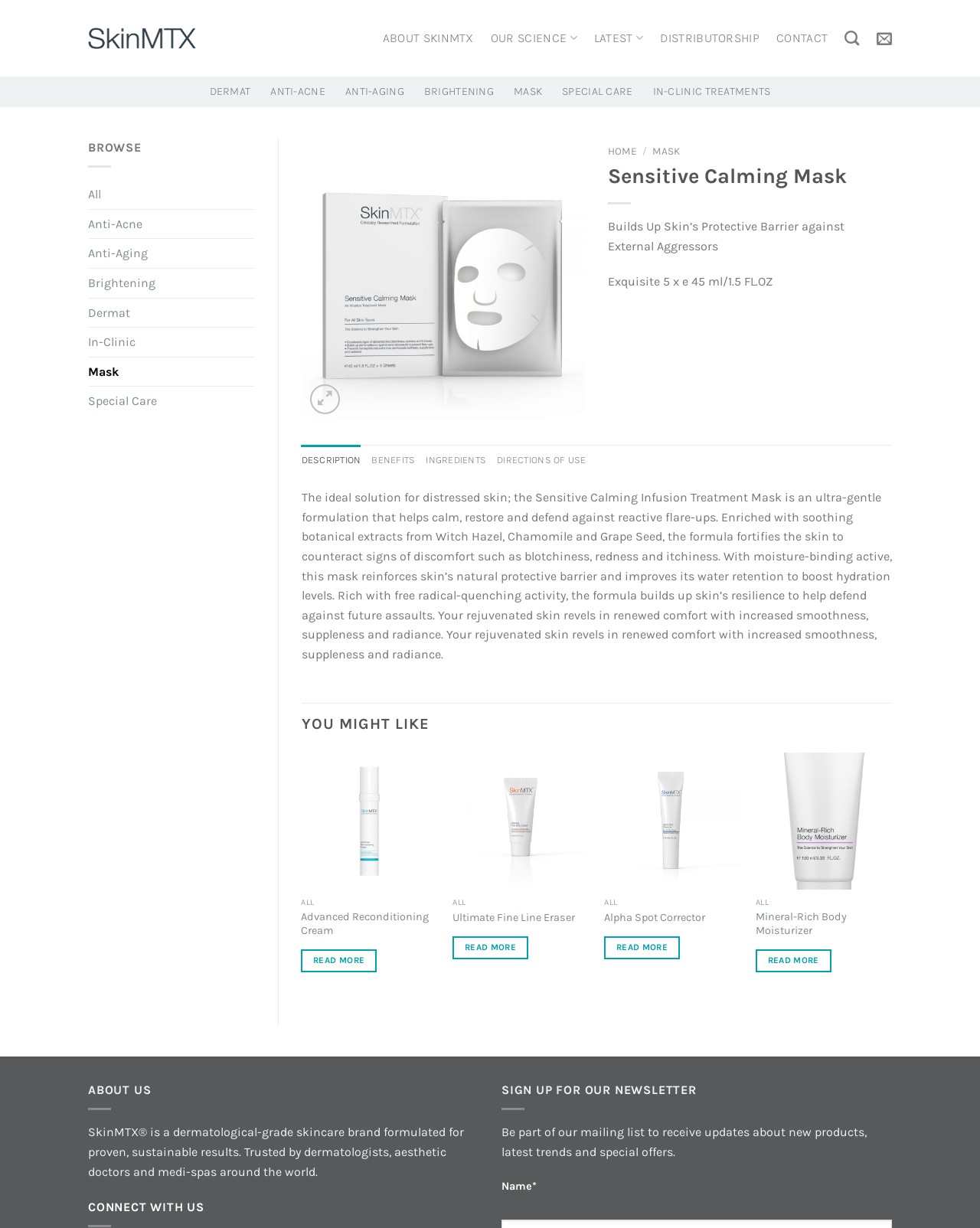Please identify the bounding box coordinates of the element I need to click to follow this instruction: "Go to the home page by clicking on 'HOME'".

[0.621, 0.118, 0.65, 0.128]